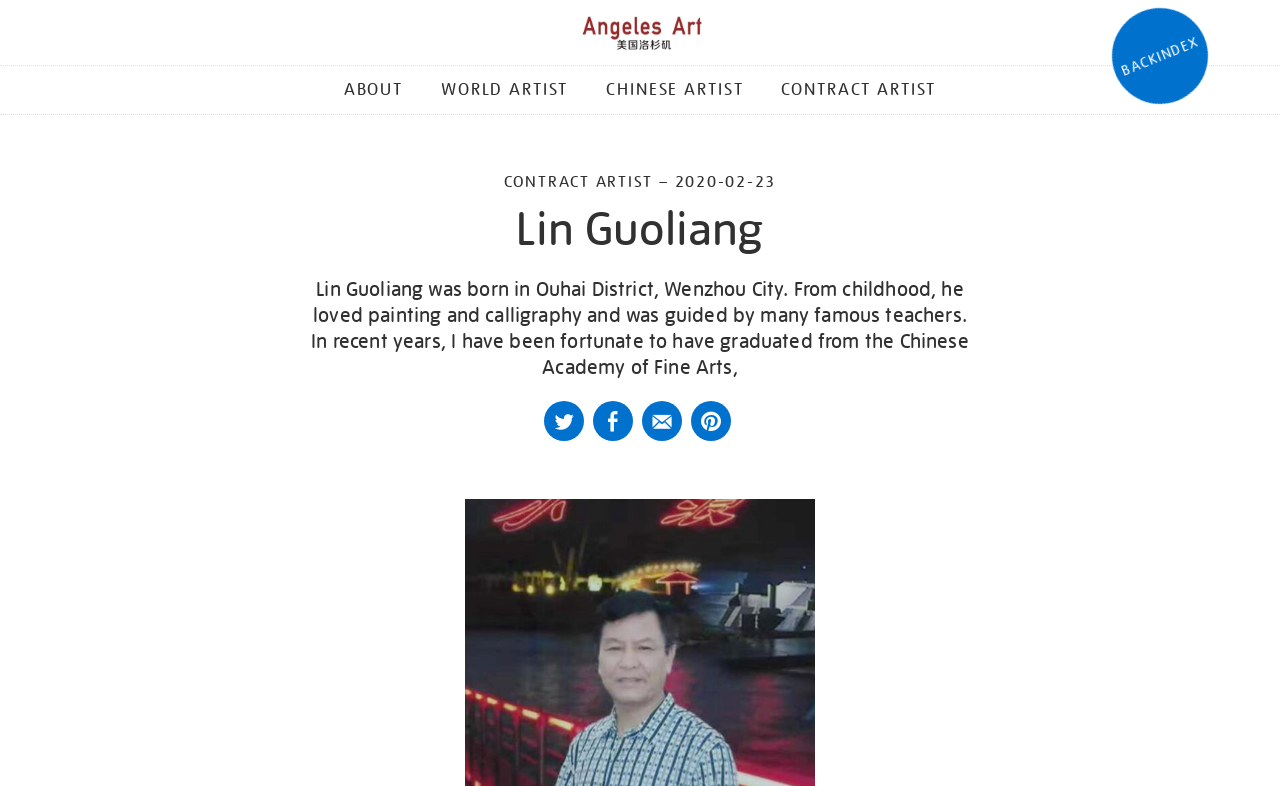Where was Lin Guoliang born?
Please use the image to deliver a detailed and complete answer.

The webpage provides a brief biography of Lin Guoliang, which states that he was born in Ouhai District, Wenzhou City.